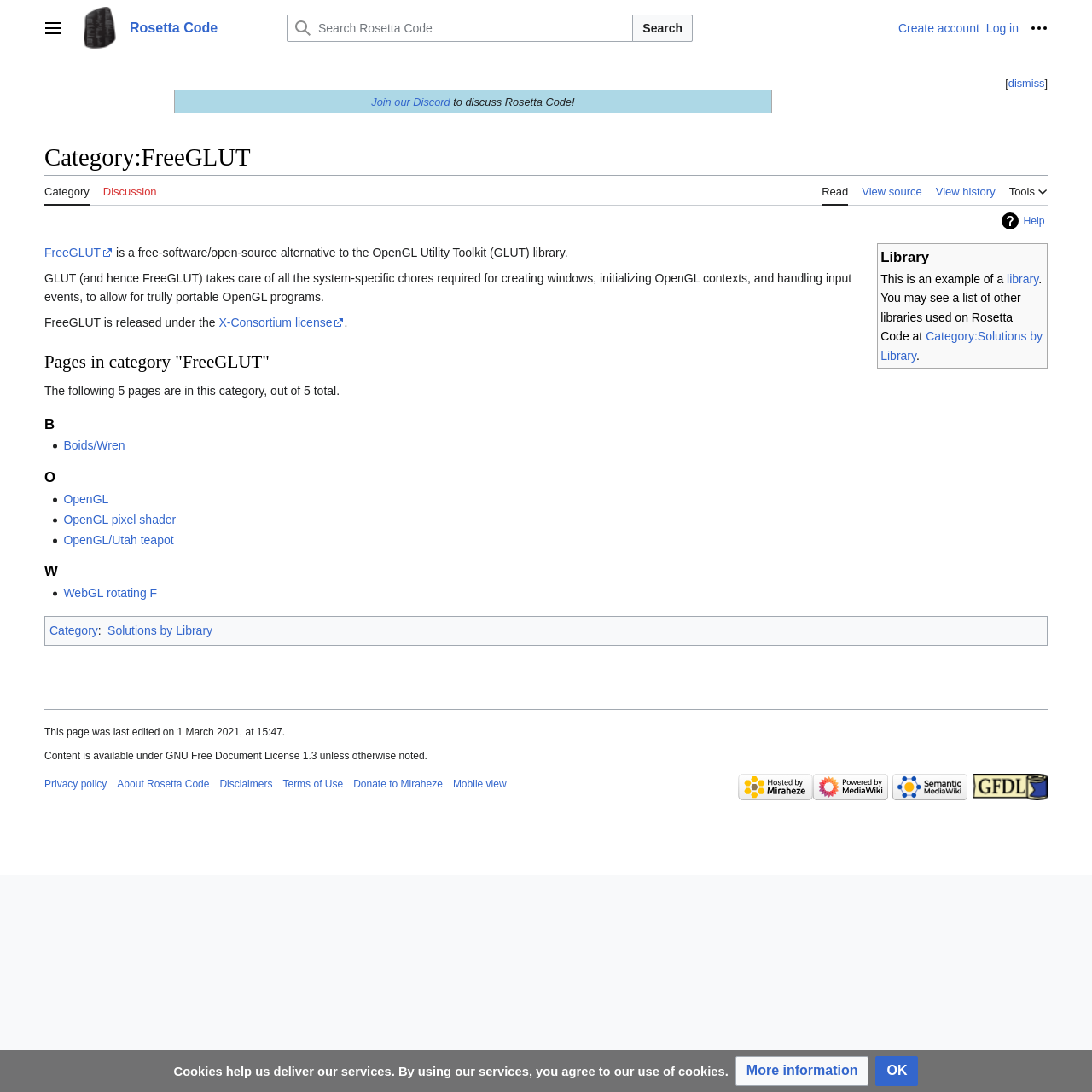Answer the following inquiry with a single word or phrase:
When was the page last edited?

1 March 2021